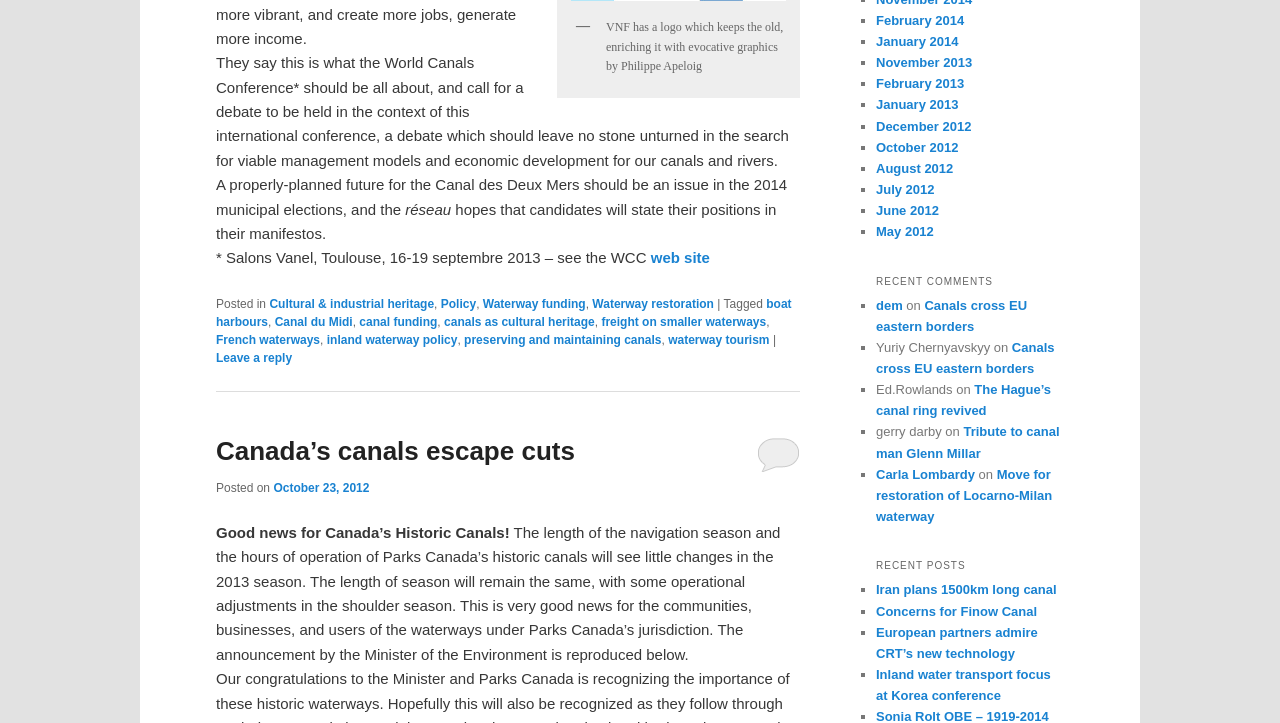Predict the bounding box for the UI component with the following description: "Reply".

[0.591, 0.603, 0.625, 0.653]